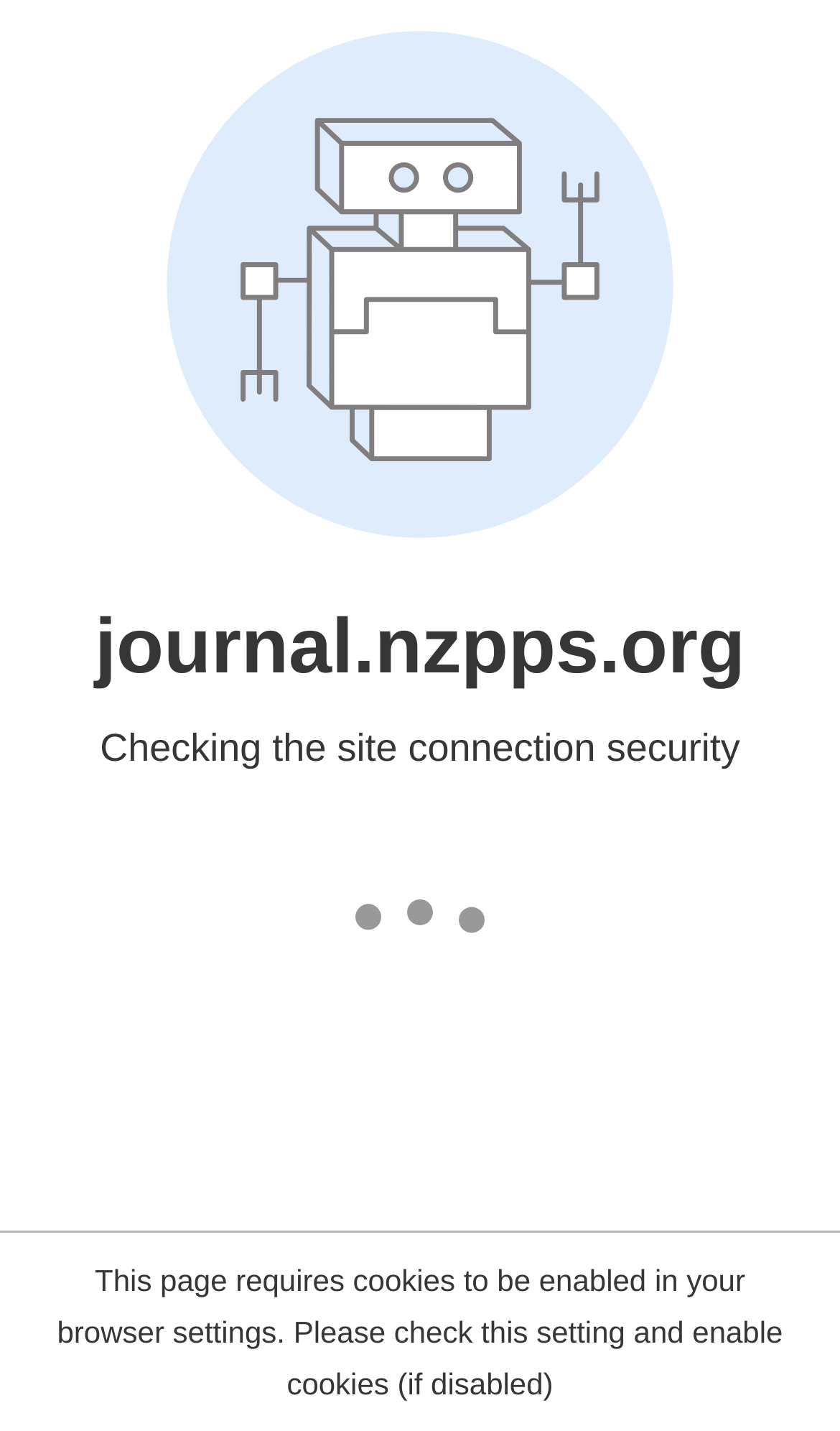Answer the question in one word or a short phrase:
What is the text above the authors' names?

You are here: